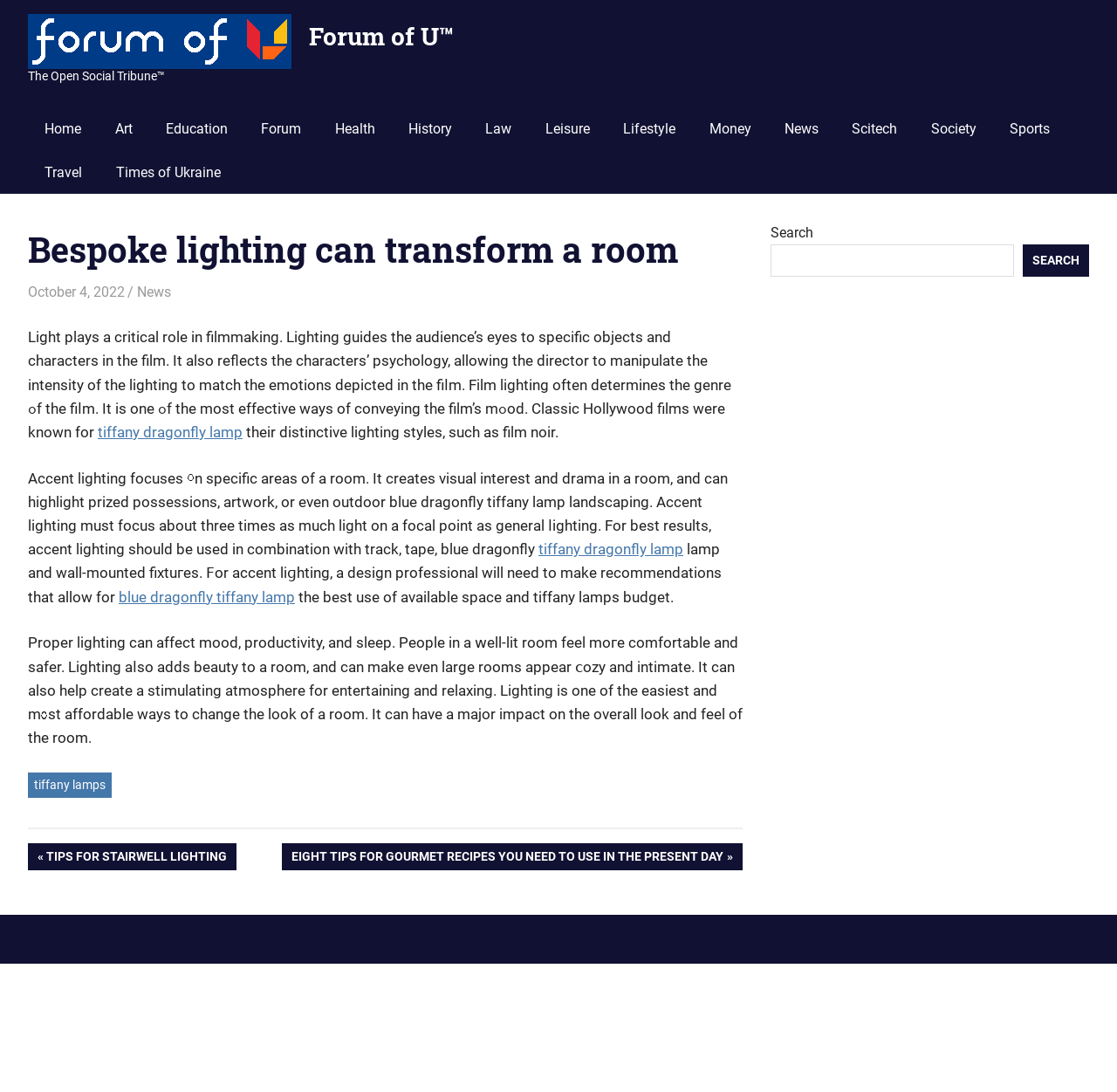Determine the bounding box of the UI component based on this description: "Forum of U™". The bounding box coordinates should be four float values between 0 and 1, i.e., [left, top, right, bottom].

[0.277, 0.018, 0.406, 0.048]